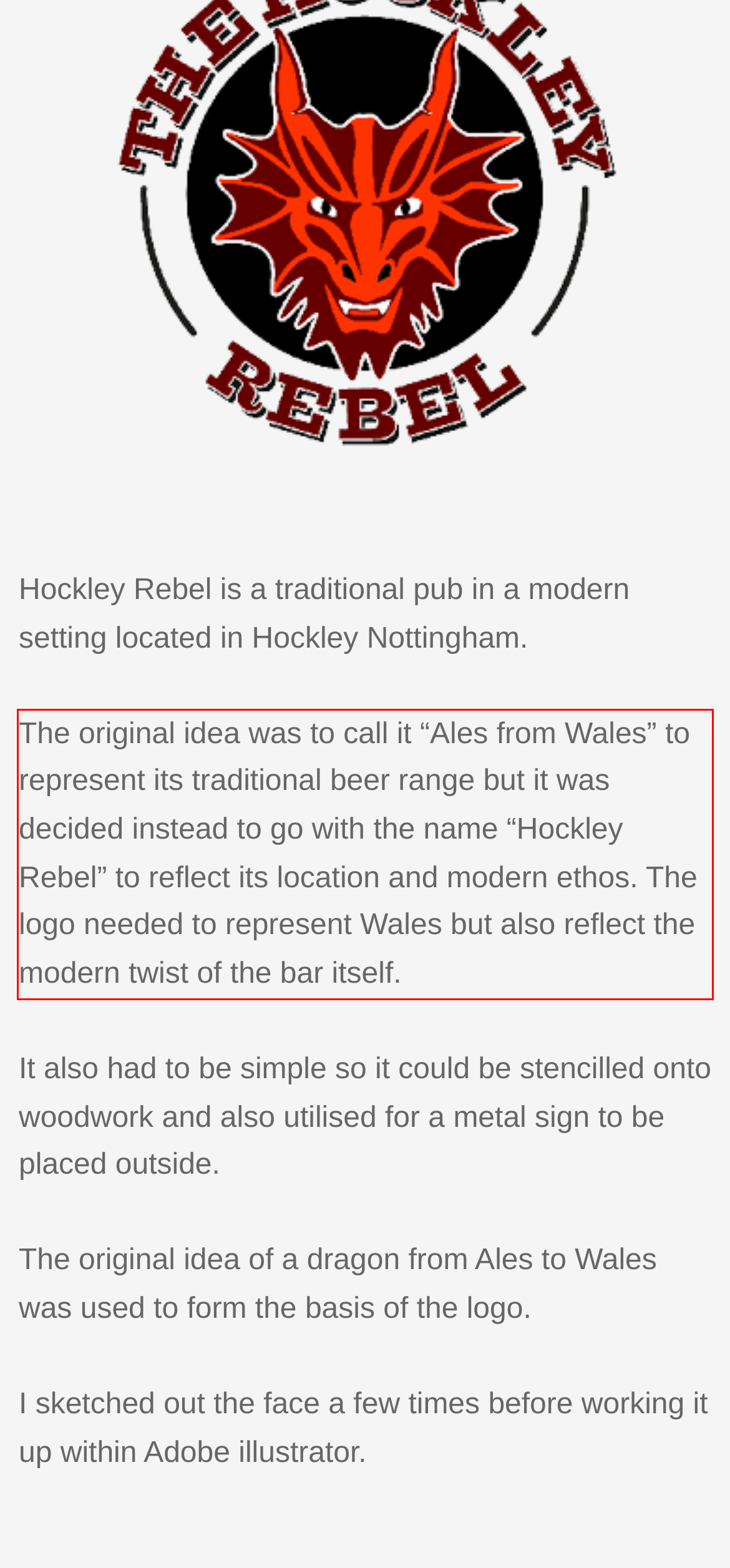From the given screenshot of a webpage, identify the red bounding box and extract the text content within it.

The original idea was to call it “Ales from Wales” to represent its traditional beer range but it was decided instead to go with the name “Hockley Rebel” to reflect its location and modern ethos. The logo needed to represent Wales but also reflect the modern twist of the bar itself.